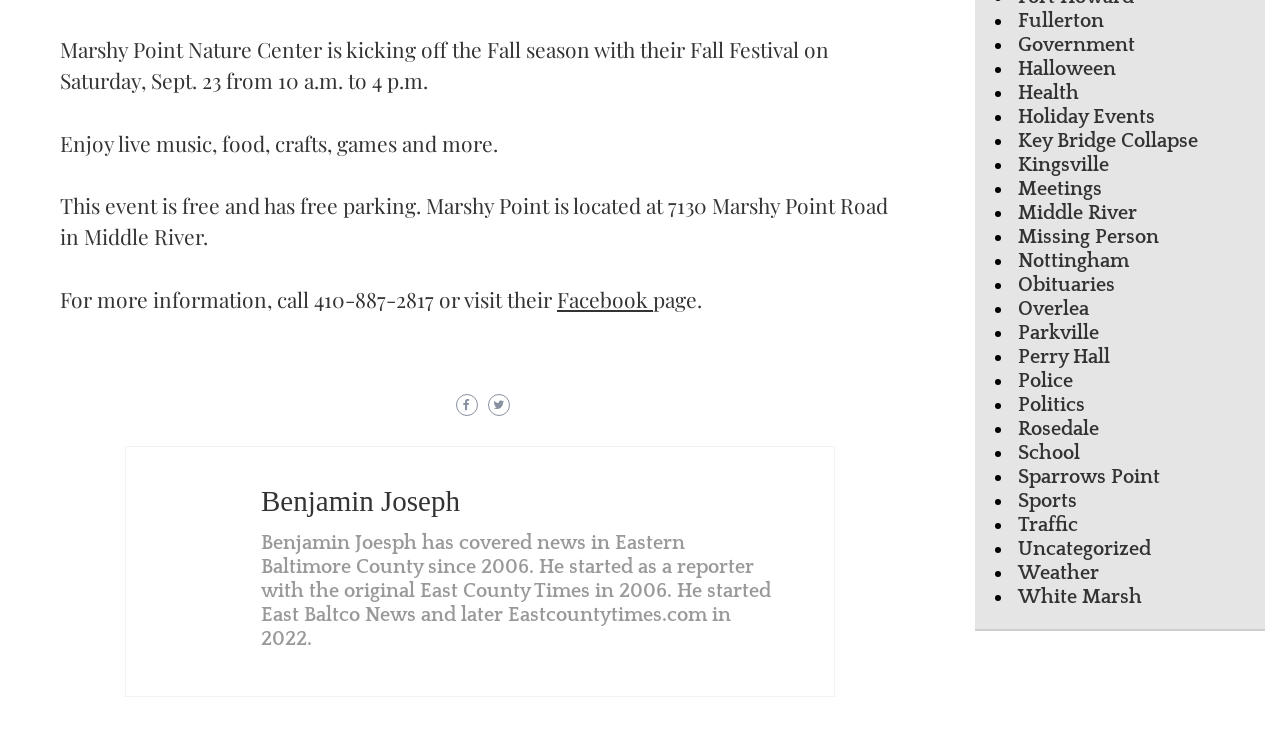Find the bounding box coordinates of the element's region that should be clicked in order to follow the given instruction: "Check the Weather link". The coordinates should consist of four float numbers between 0 and 1, i.e., [left, top, right, bottom].

[0.795, 0.764, 0.859, 0.794]